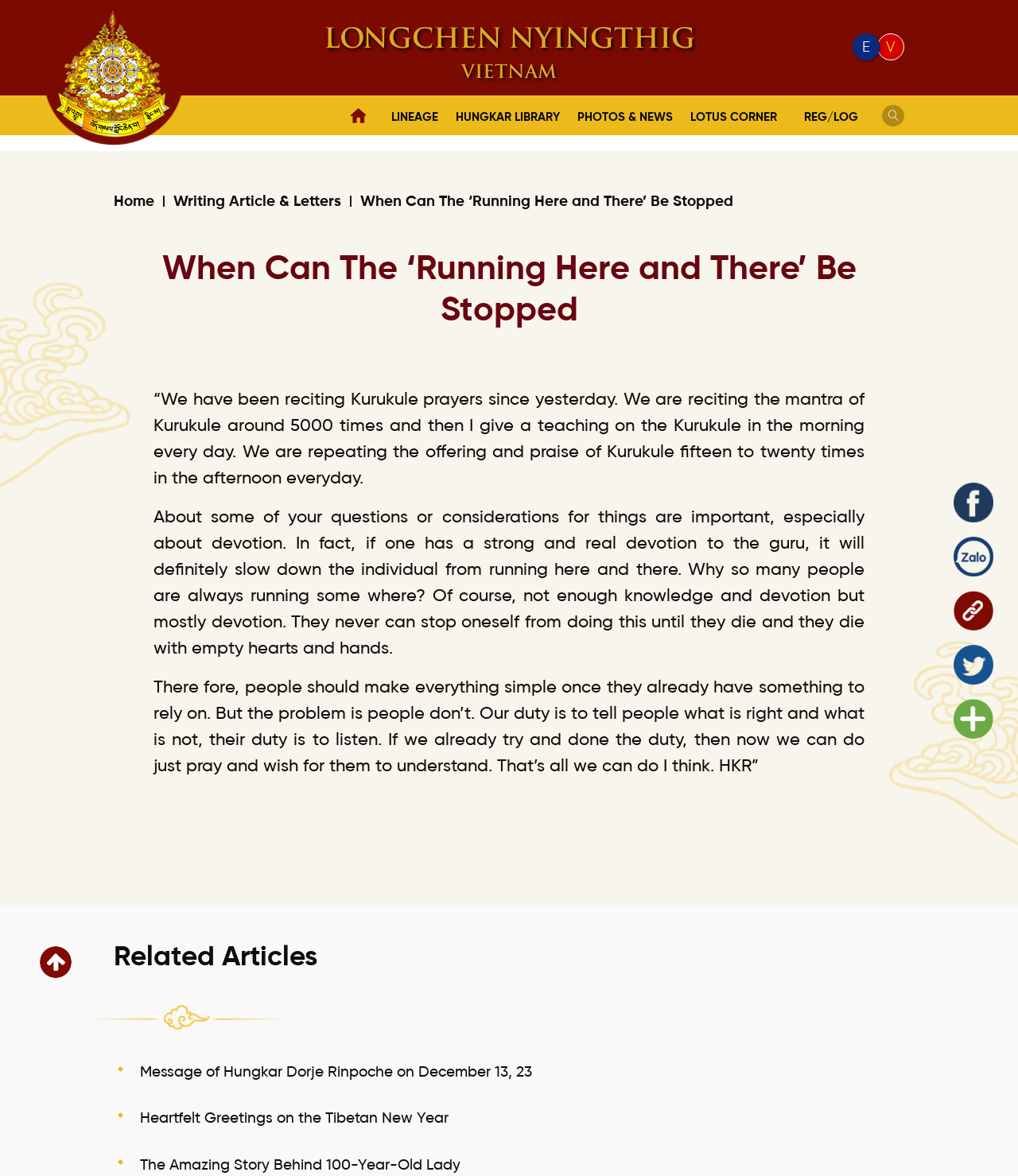Find the bounding box of the web element that fits this description: "Videos".

[0.566, 0.206, 0.73, 0.24]